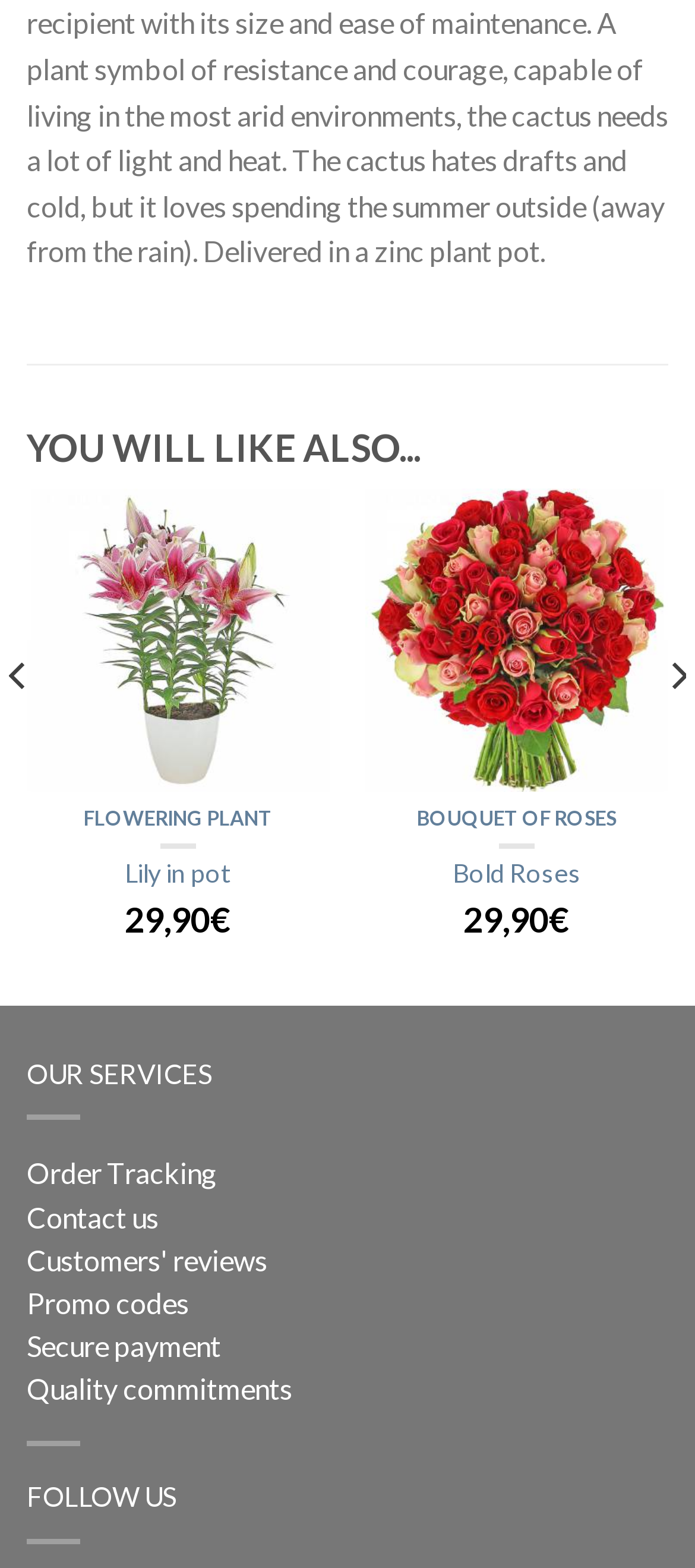Please specify the bounding box coordinates for the clickable region that will help you carry out the instruction: "follow us on social media".

[0.038, 0.944, 0.254, 0.965]